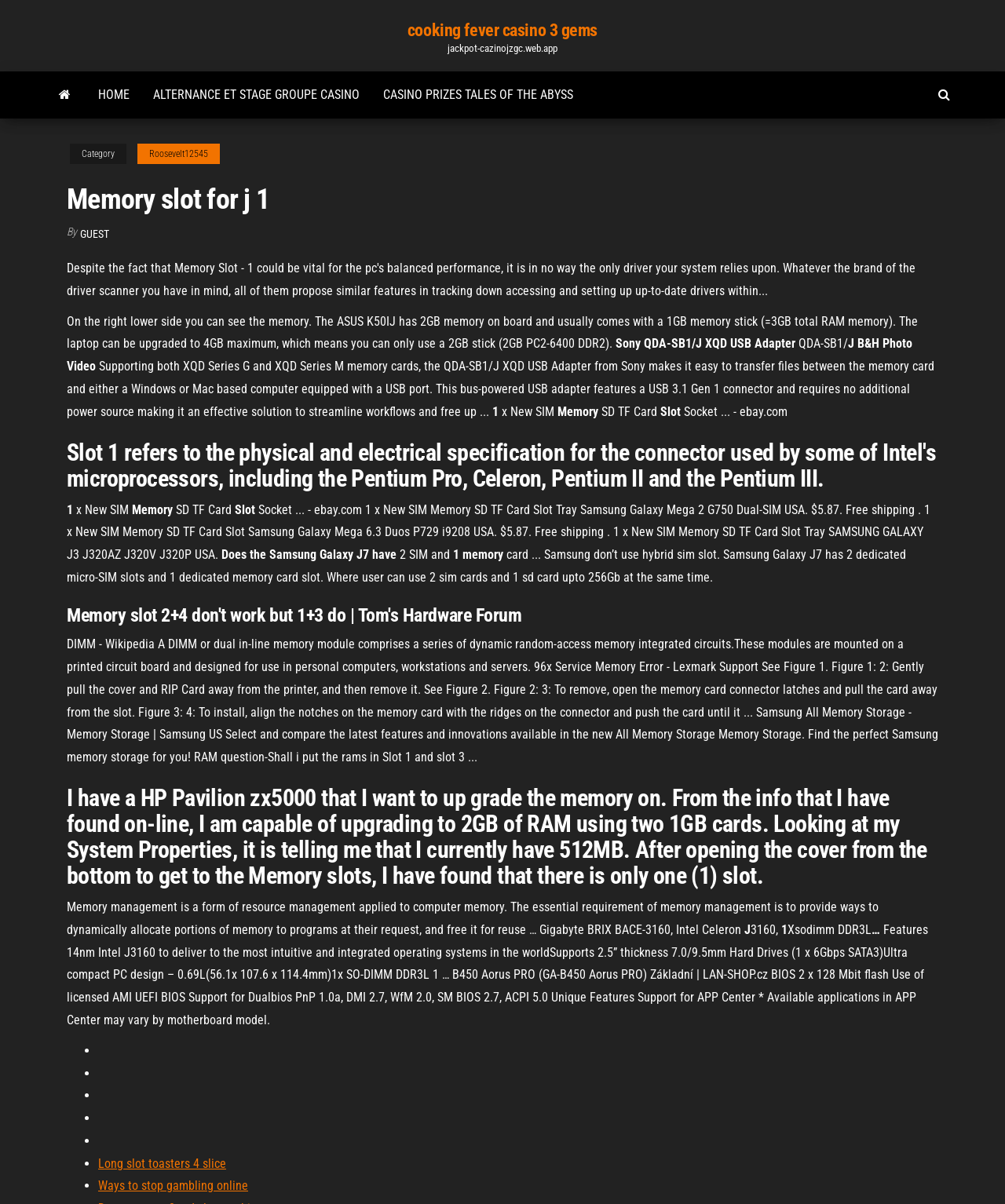What is the purpose of the Sony QDA-SB1/J XQD USB Adapter?
Please provide a single word or phrase as the answer based on the screenshot.

to transfer files between the memory card and computer